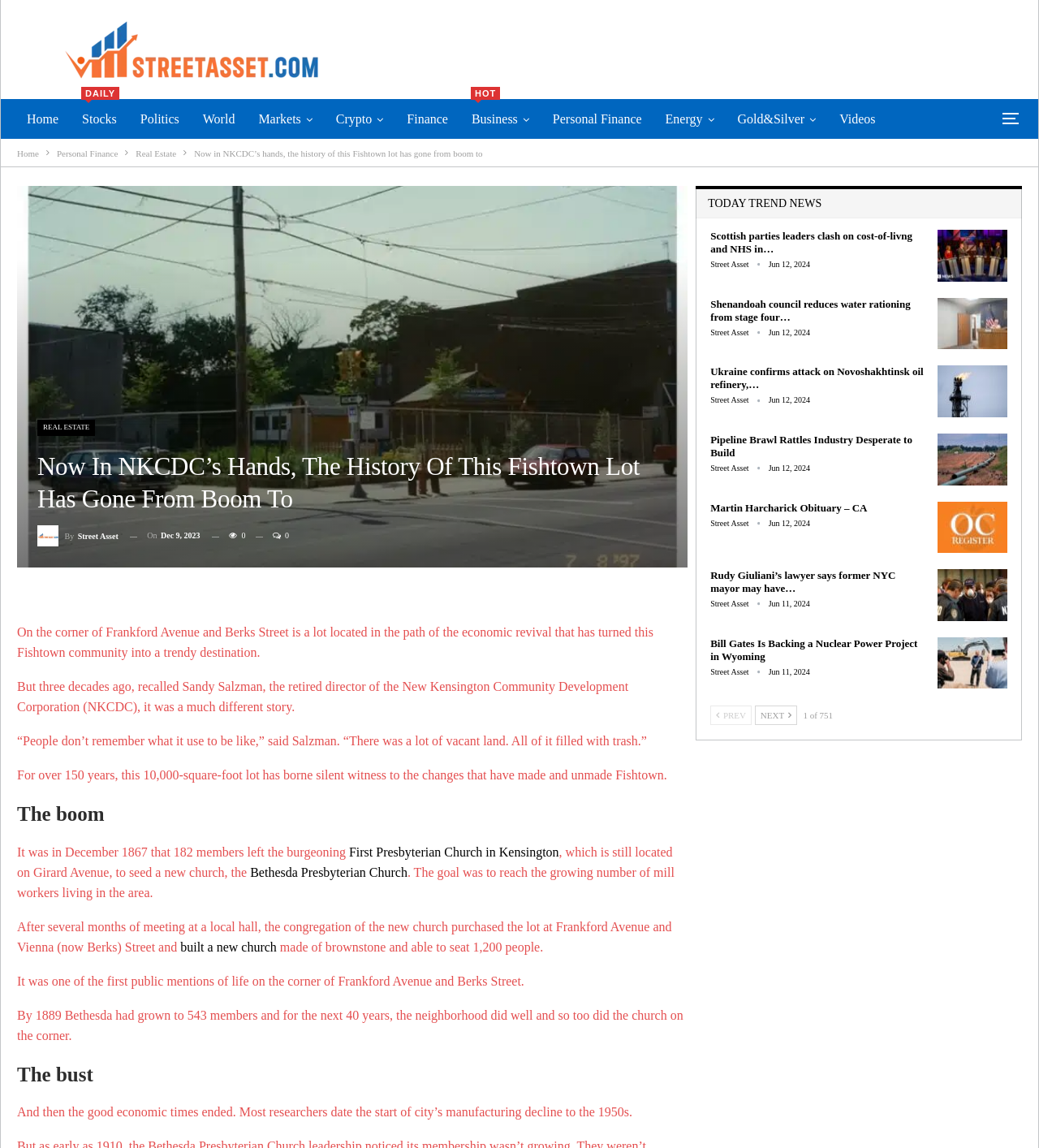What is the name of the organization mentioned in the article?
Based on the screenshot, provide your answer in one word or phrase.

NKCDC